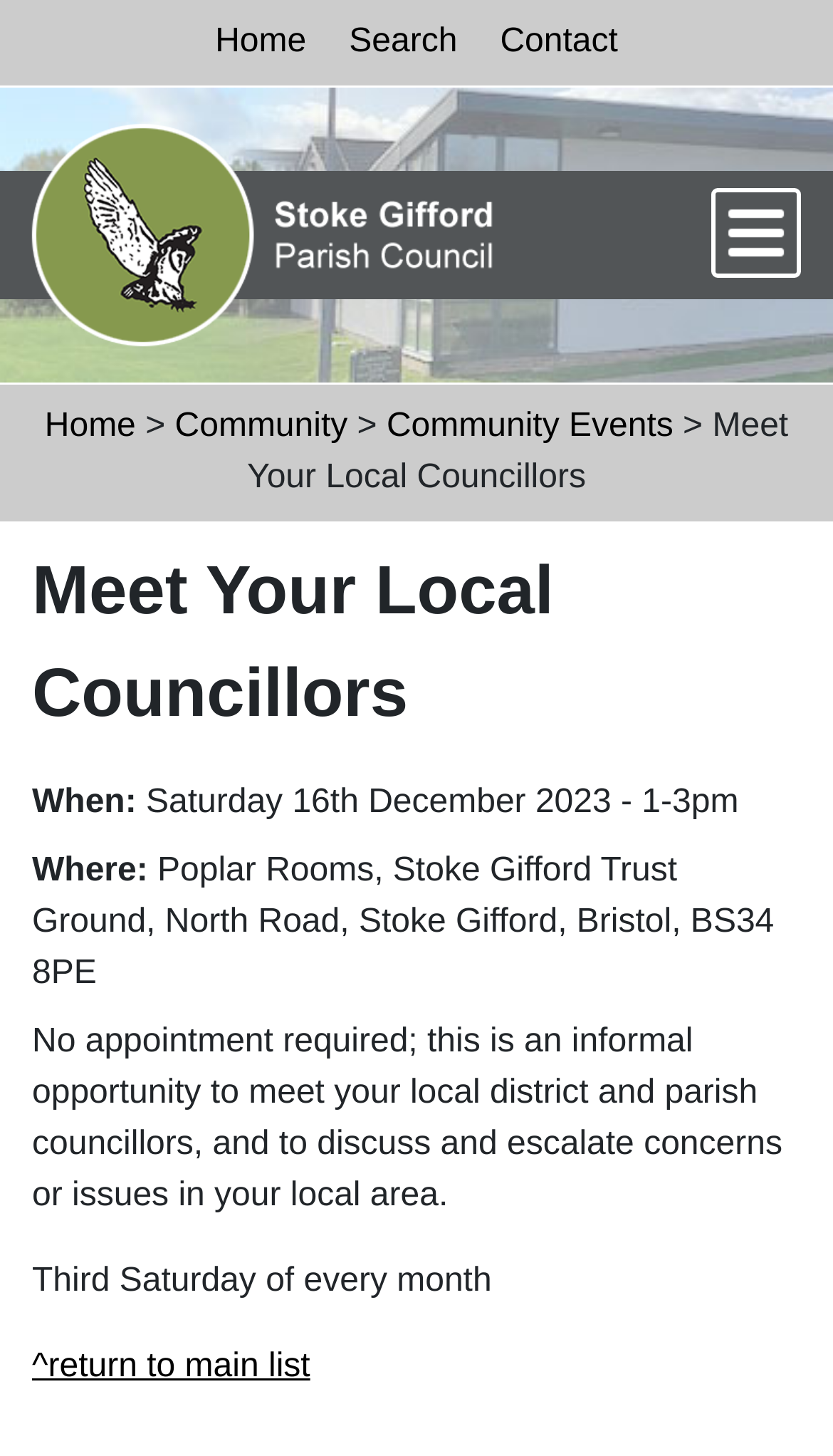What time does the Meet Your Local Councillors event start?
Based on the image, answer the question in a detailed manner.

I found the answer by looking at the 'When:' section of the webpage, which specifies the time of the event as 'Saturday 16th December 2023 - 1-3pm', indicating that the event starts at 1pm.